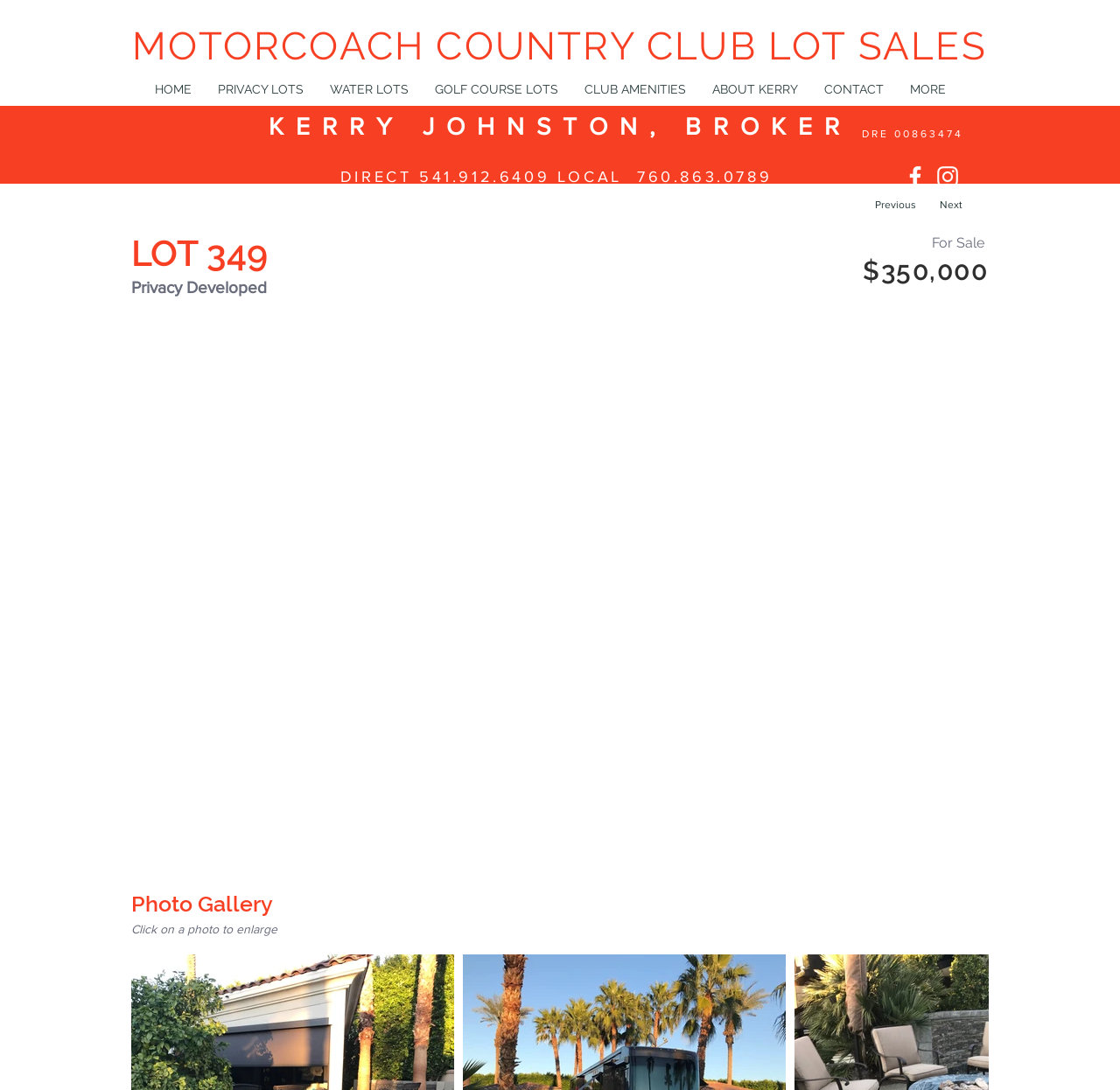Examine the image and give a thorough answer to the following question:
What type of lots are for sale?

The answer can be found in the StaticText element with the text 'Privacy Developed' which is located at [0.117, 0.255, 0.238, 0.272]. This element is a child of the 'Slideshow' region, indicating that it is part of the main content of the webpage.